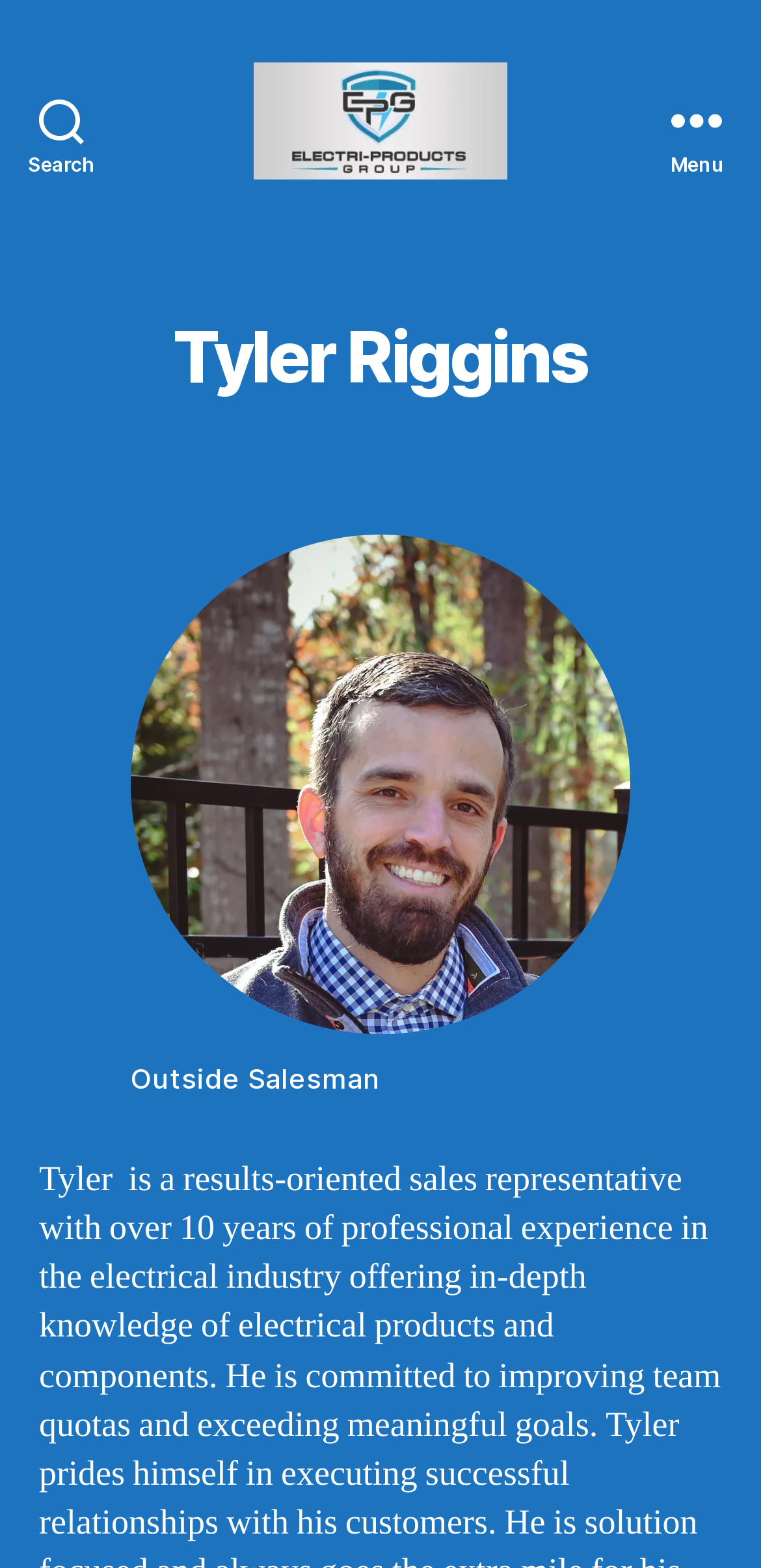What is the purpose of the button at the top left?
Based on the screenshot, respond with a single word or phrase.

Search